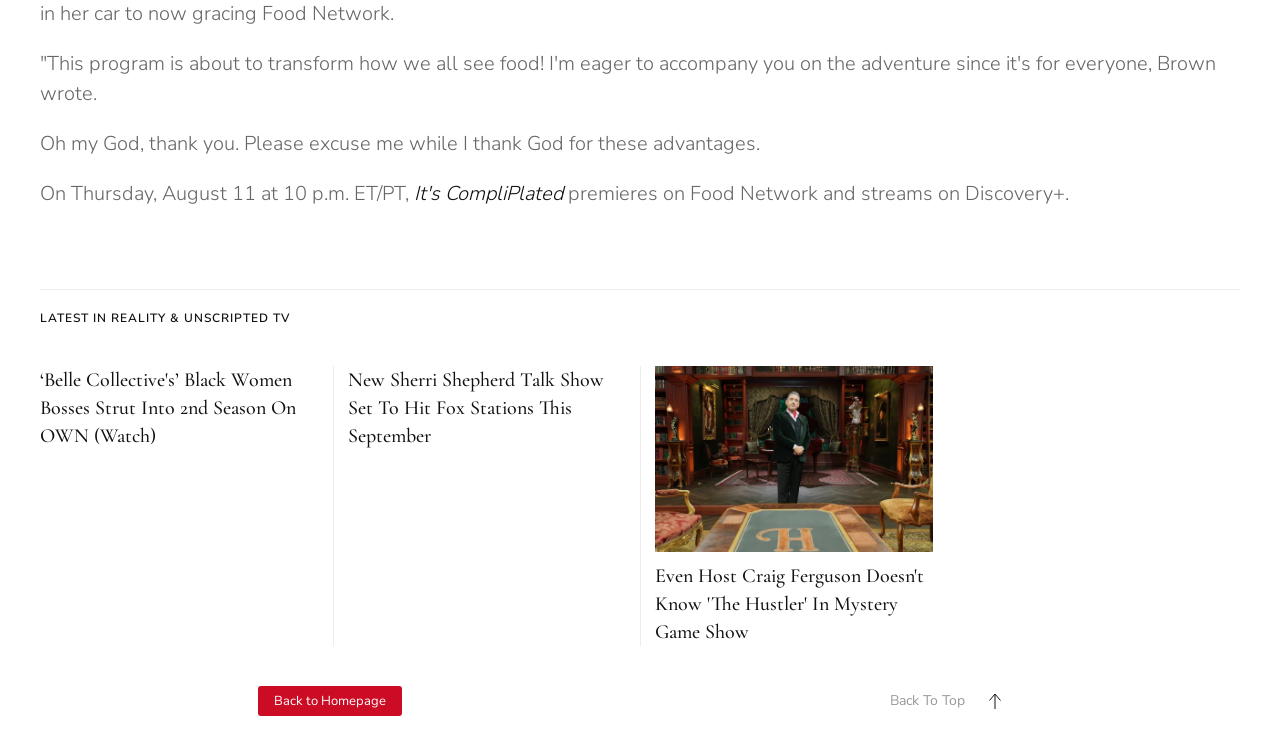How many links are there in the 'LATEST IN REALITY & UNSCRIPTED TV' section?
Refer to the screenshot and answer in one word or phrase.

2